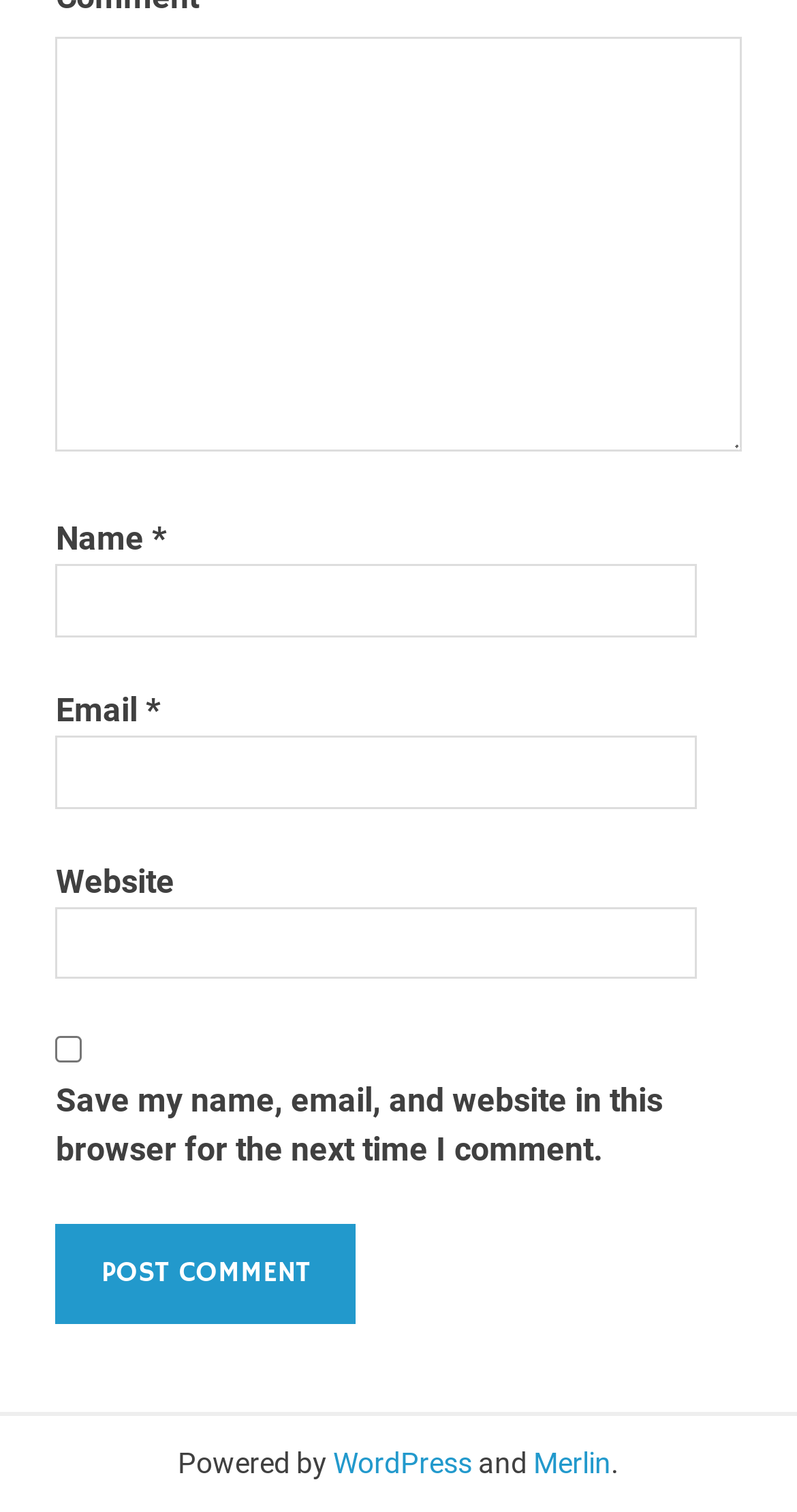Locate the bounding box coordinates of the element I should click to achieve the following instruction: "Click the post comment button".

[0.07, 0.81, 0.446, 0.876]